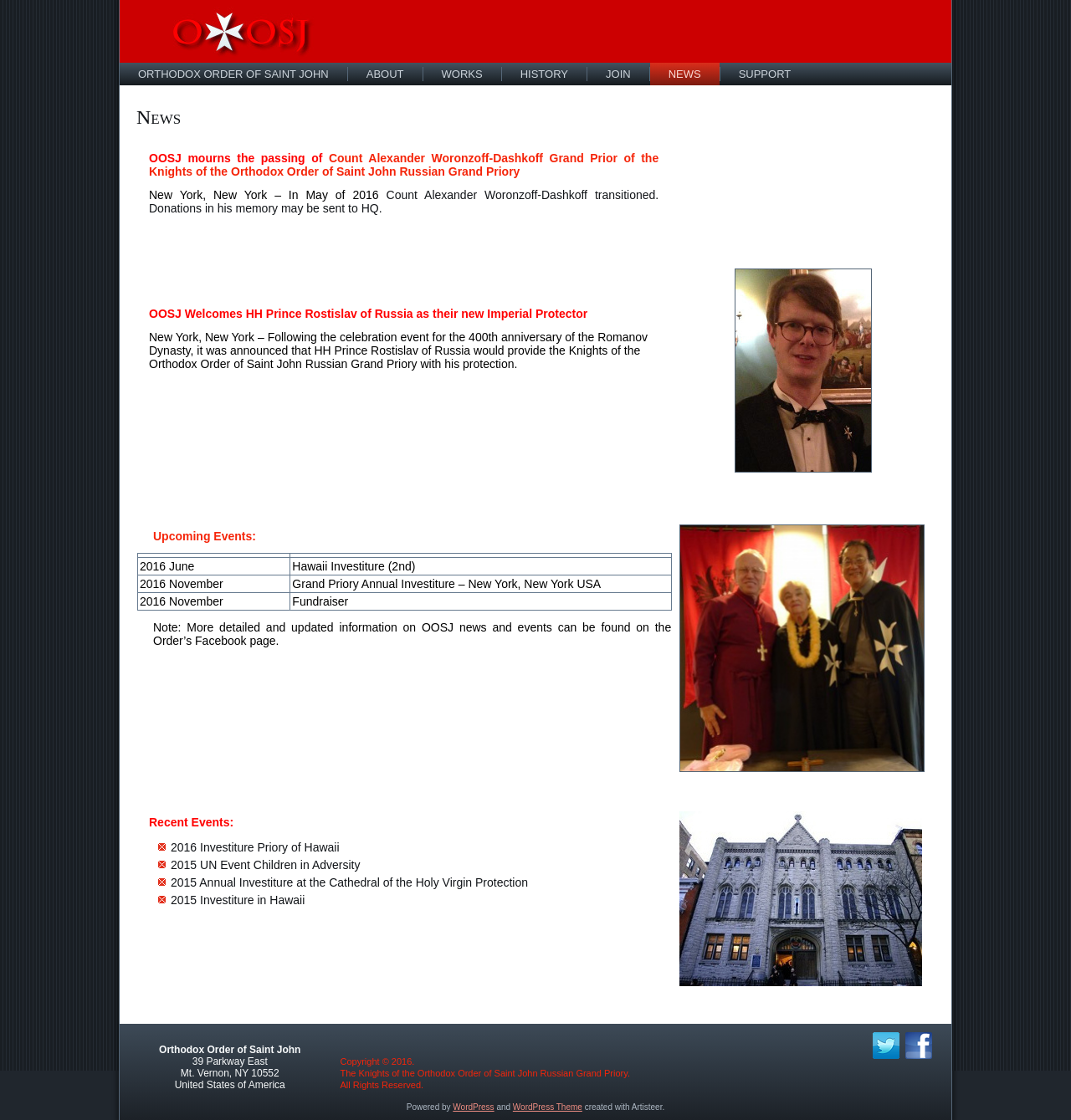Please identify the bounding box coordinates of the element on the webpage that should be clicked to follow this instruction: "Check the upcoming events in the table". The bounding box coordinates should be given as four float numbers between 0 and 1, formatted as [left, top, right, bottom].

[0.128, 0.494, 0.627, 0.545]